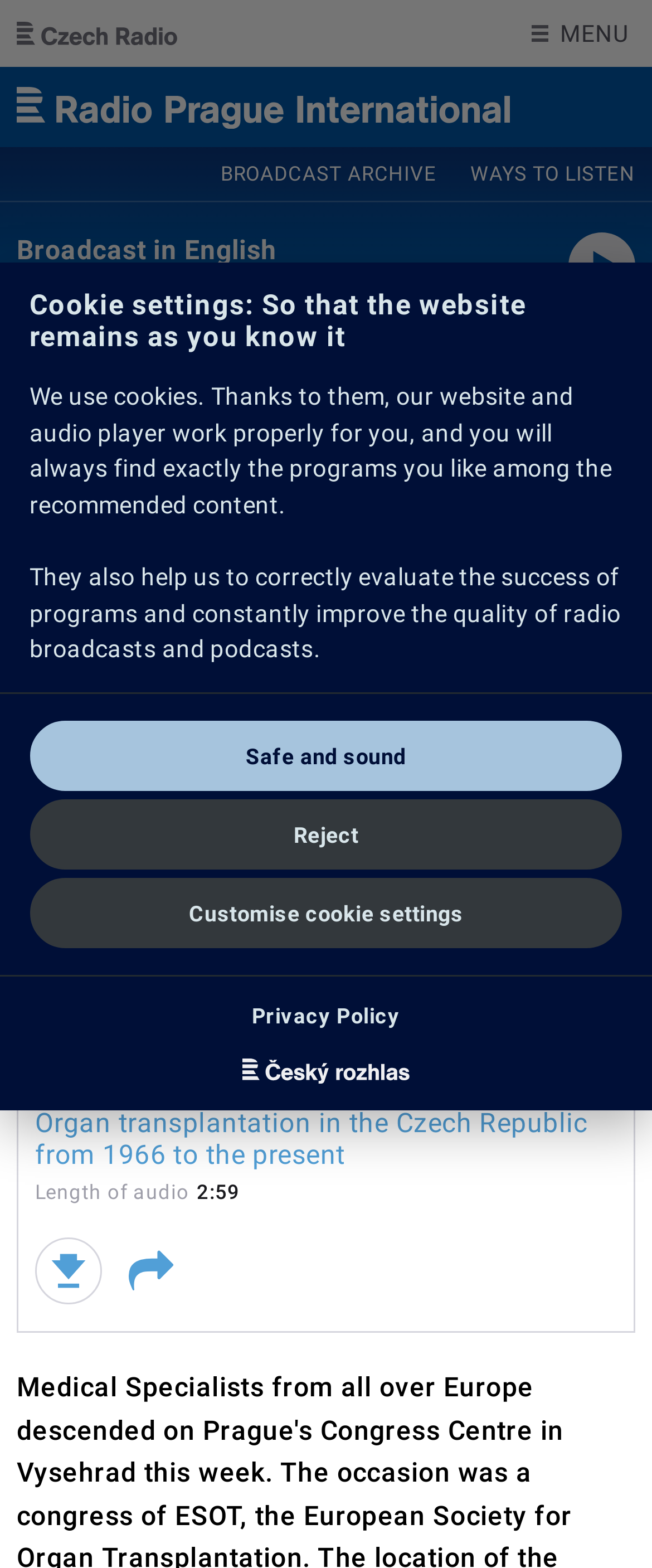Refer to the image and provide an in-depth answer to the question:
What are the options to handle cookies?

I found the options to handle cookies by looking at the dialog 'Cookie settings: So that the website remains as you know it' which provides three buttons: 'Reject', 'Safe and sound', and 'Customise cookie settings'.